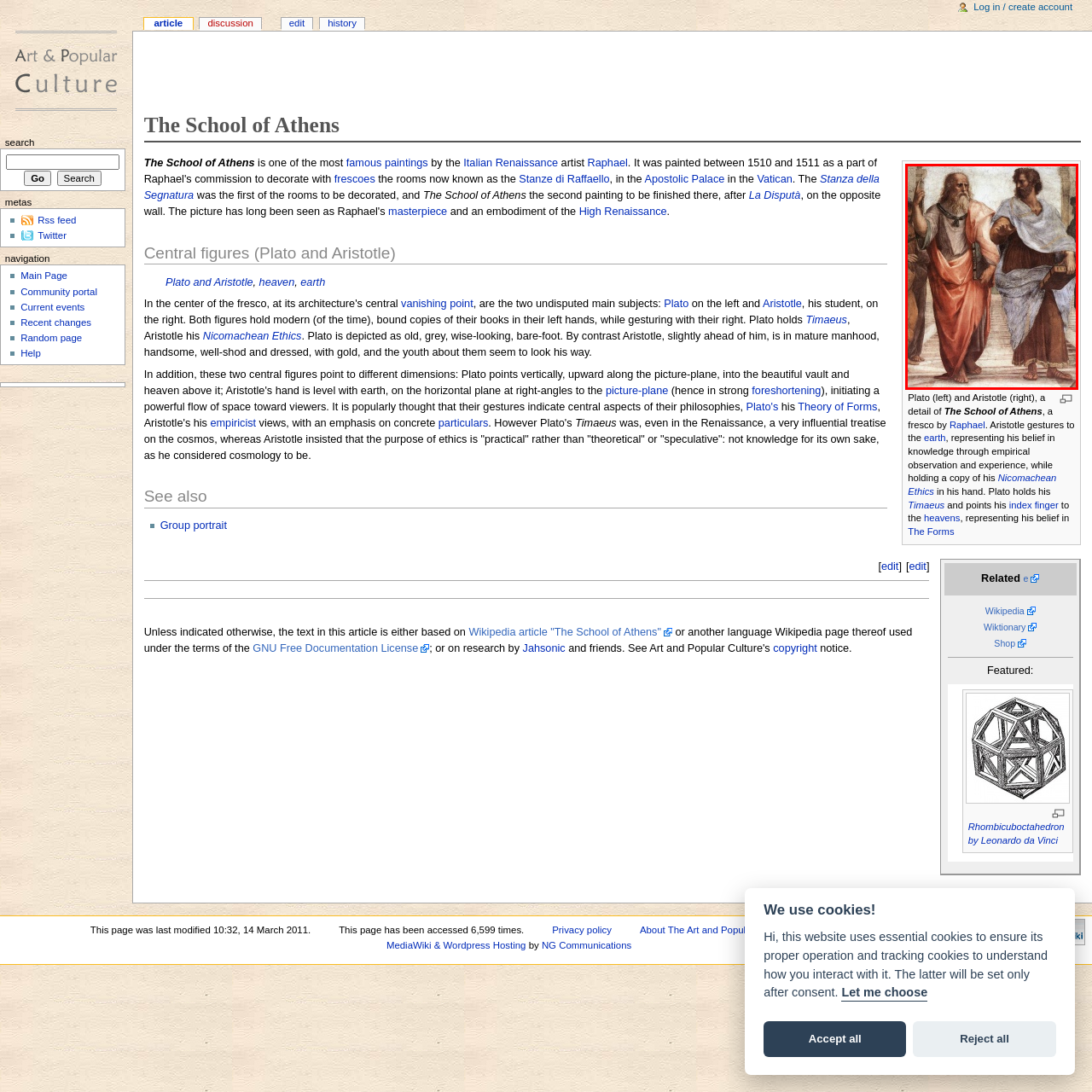Focus on the part of the image that is marked with a yellow outline and respond in detail to the following inquiry based on what you observe: 
What is Aristotle pointing to?

Aristotle is shown extending his hand outward, pointing to the earth, which represents his empirical approach to knowledge and reality, emphasizing sensory experience and practical knowledge.